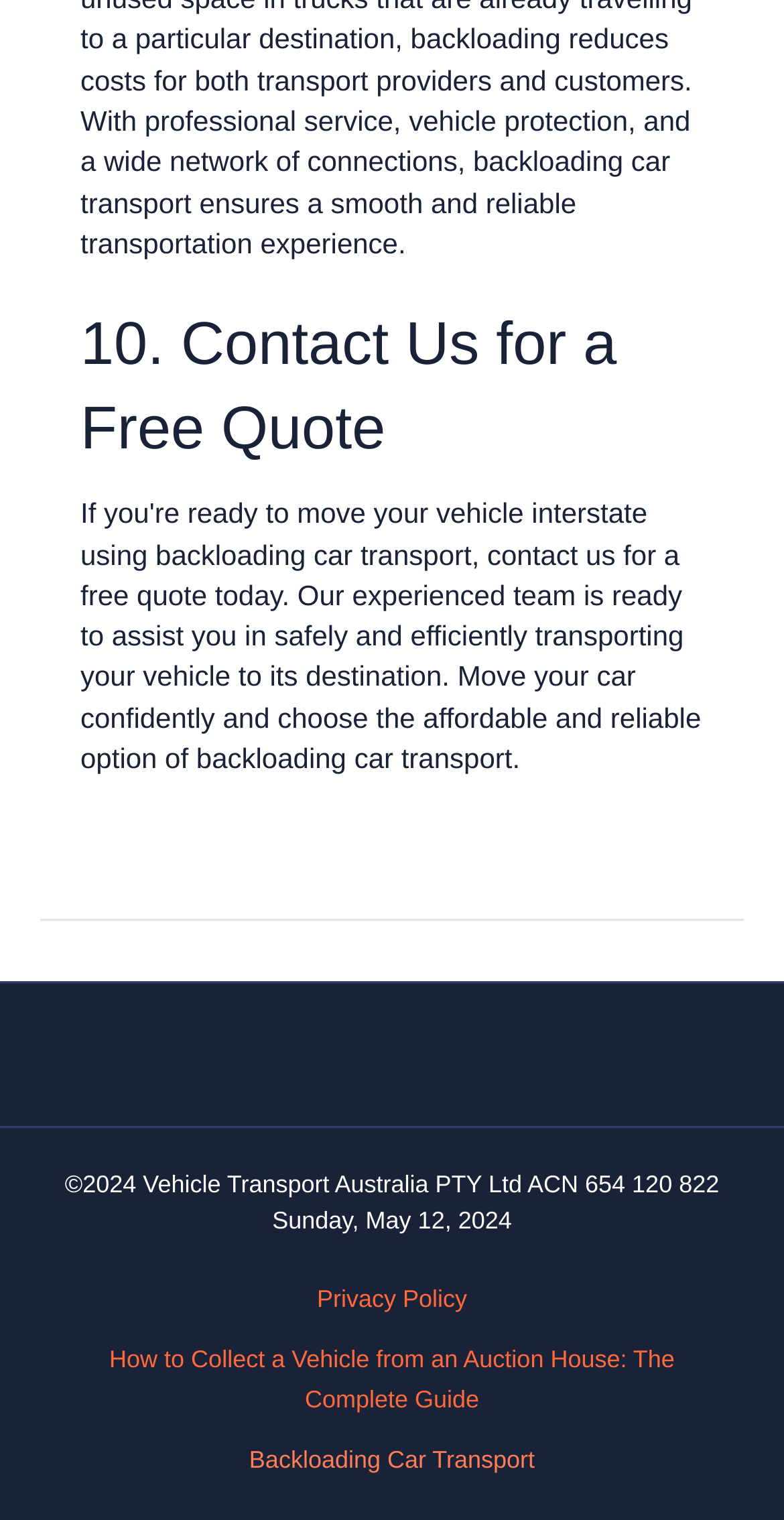Locate the bounding box coordinates of the UI element described by: "Backloading Car Transport". Provide the coordinates as four float numbers between 0 and 1, formatted as [left, top, right, bottom].

[0.279, 0.947, 0.721, 0.987]